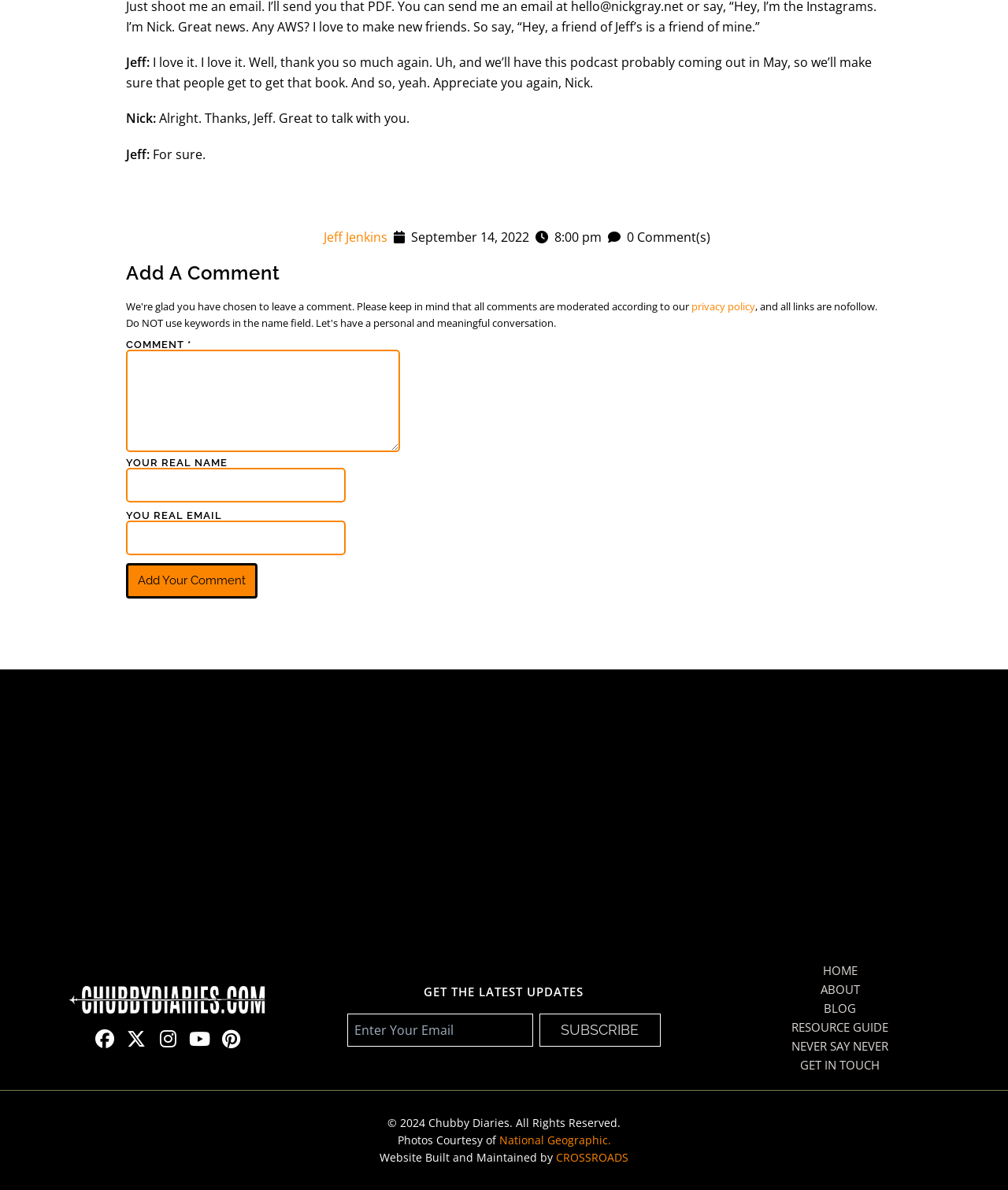Can you pinpoint the bounding box coordinates for the clickable element required for this instruction: "Click on the 'Jeff Jenkins' link"? The coordinates should be four float numbers between 0 and 1, i.e., [left, top, right, bottom].

[0.321, 0.192, 0.384, 0.209]